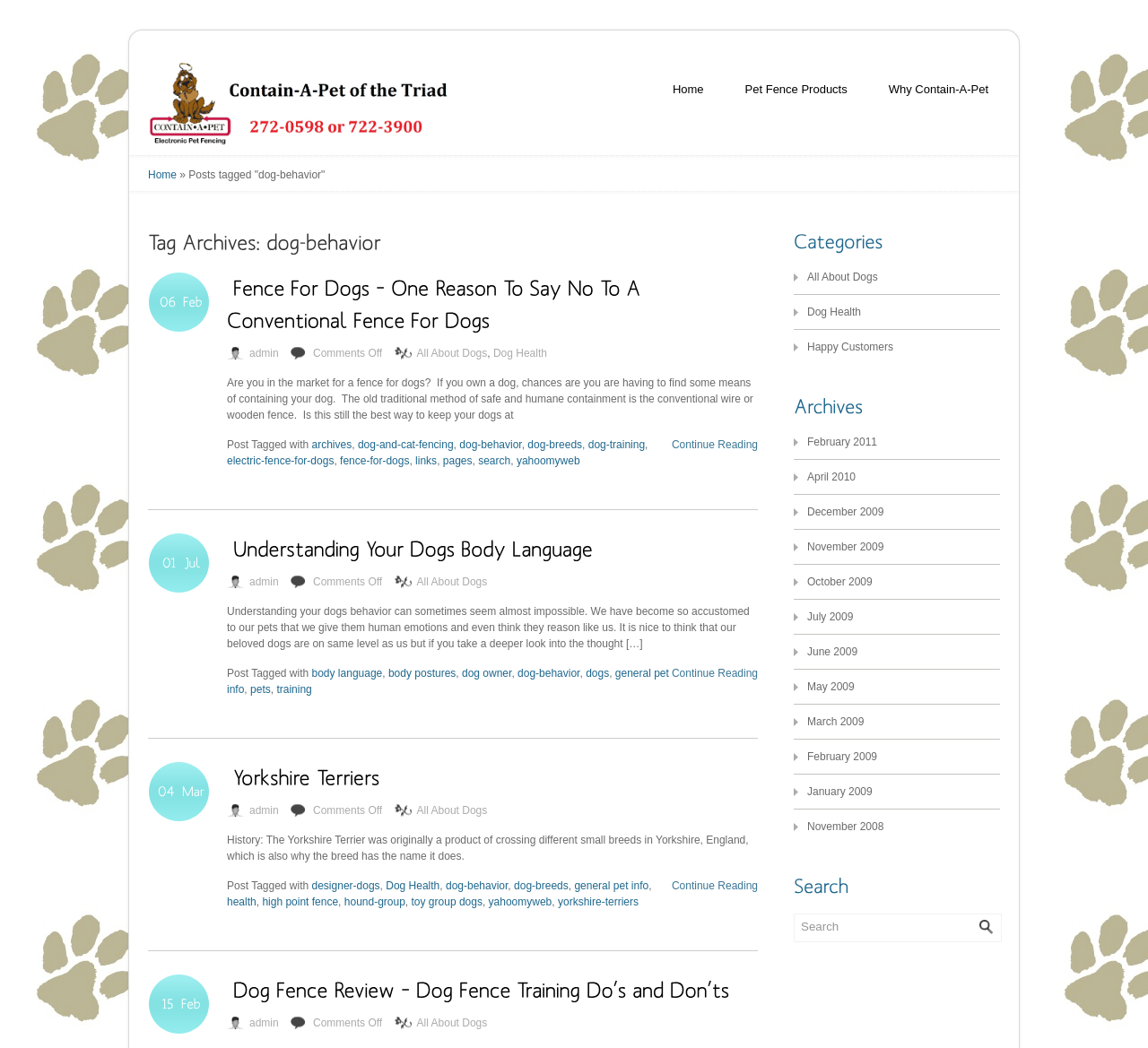Describe all the key features and sections of the webpage thoroughly.

The webpage is about dog behavior and contains several articles and links related to the topic. At the top, there is a logo and a navigation menu with links to "Home", "Pet Fence Products", and "Why Contain-A-Pet". Below the navigation menu, there is a heading that reads "Tag Archives: dog-behavior" with a series of canvas elements underneath.

The main content of the page is divided into two sections. The first section has a heading that reads "Fence For Dogs – One Reason To Say No To A Conventional Fence For Dogs" and contains a link to the article with the same title. The article discusses the importance of finding alternative means of containing dogs, rather than using traditional wire or wooden fences. There are also several canvas elements and links to related topics, such as "All About Dogs", "Dog Health", and "Continue Reading".

The second section has a heading that reads "Understanding Your Dogs Body Language" and contains a link to the article with the same title. The article discusses the importance of understanding dog behavior and body language, and how it can help dog owners better communicate with their pets. There are also several canvas elements and links to related topics, such as "body language", "body postures", and "dog owner".

Throughout the page, there are several links to other articles and topics, including "archives", "dog-and-cat-fencing", "dog-breeds", "dog-training", and "electric-fence-for-dogs". There are also links to "admin", "Comments Off", and "search" at the bottom of the page.